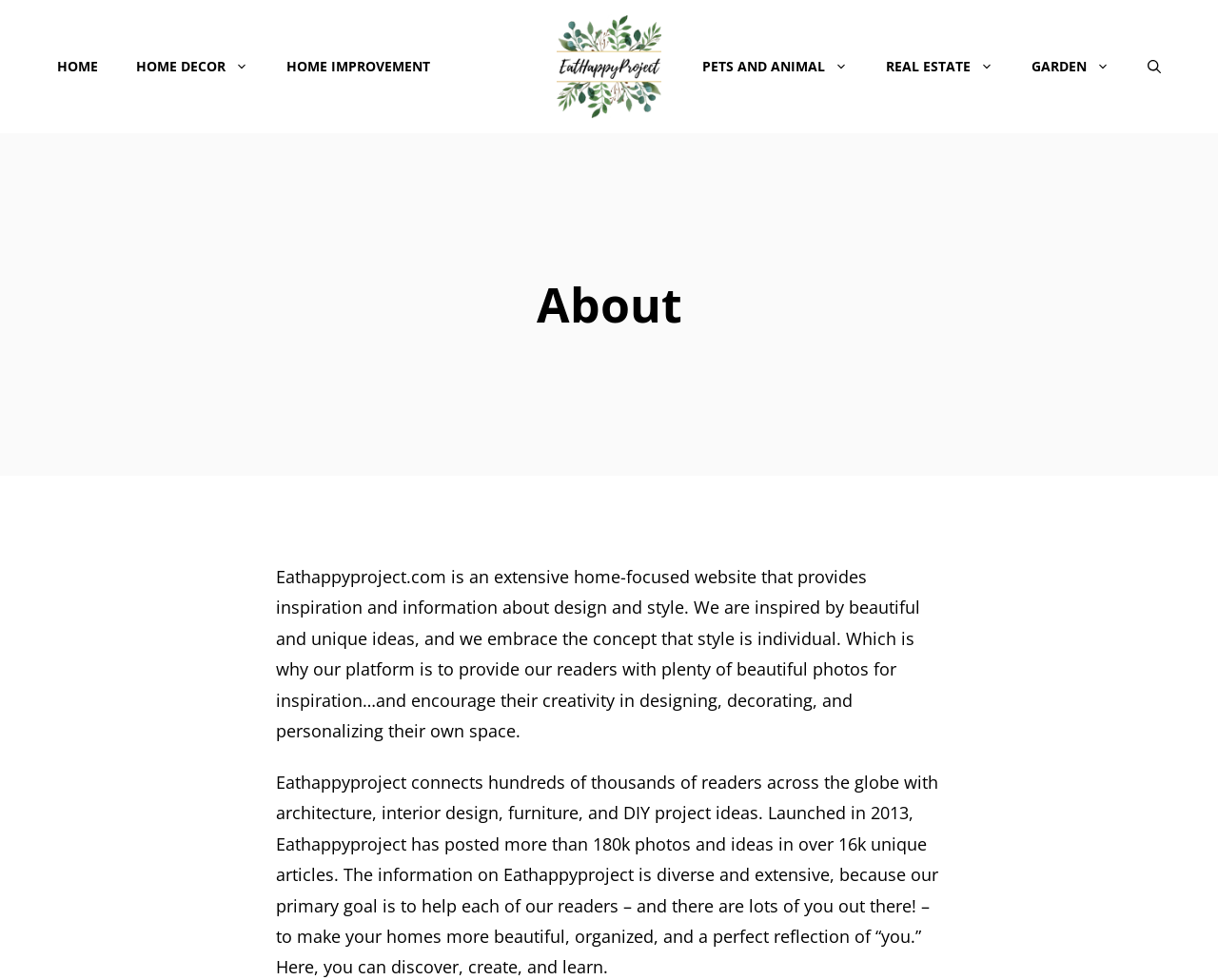Can you find the bounding box coordinates for the element that needs to be clicked to execute this instruction: "Search for something"? The coordinates should be given as four float numbers between 0 and 1, i.e., [left, top, right, bottom].

[0.927, 0.039, 0.969, 0.097]